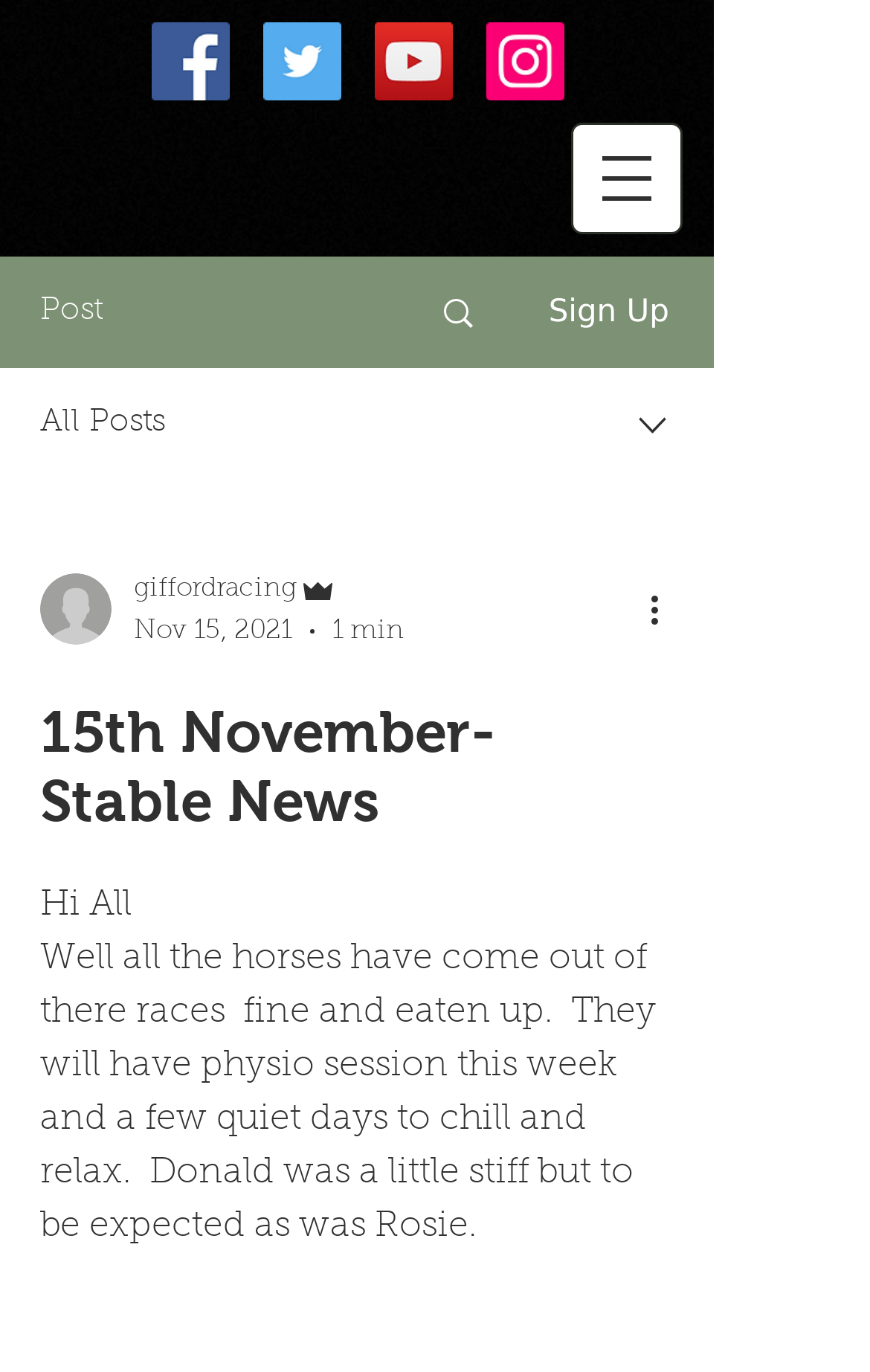Please analyze the image and provide a thorough answer to the question:
What is the name of the writer of this post?

I found a combobox with a writer's picture and name, and the name is 'giffordracing', which is likely the writer of this post.